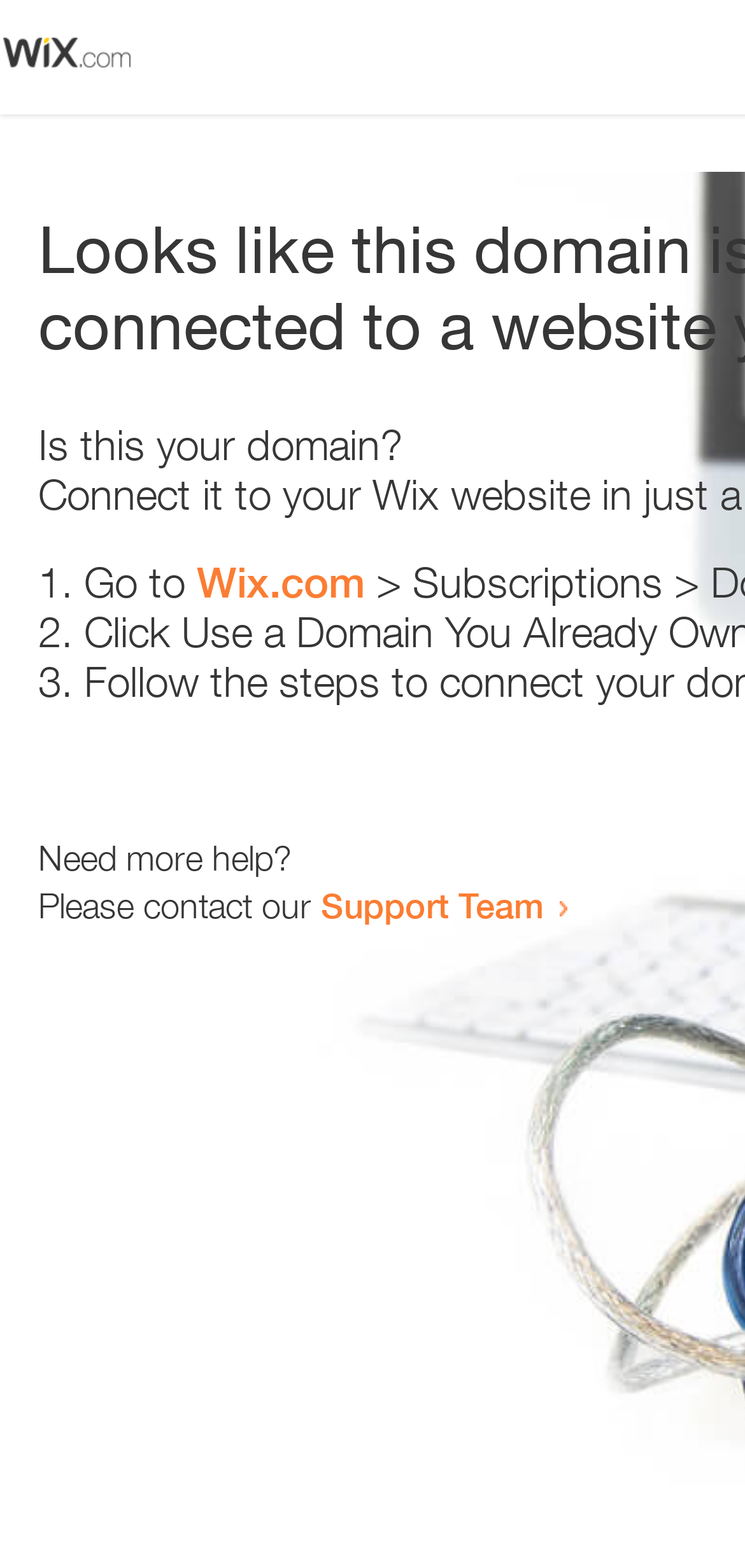Locate the bounding box coordinates of the UI element described by: "December 15, 2022June 18, 2023". Provide the coordinates as four float numbers between 0 and 1, formatted as [left, top, right, bottom].

None